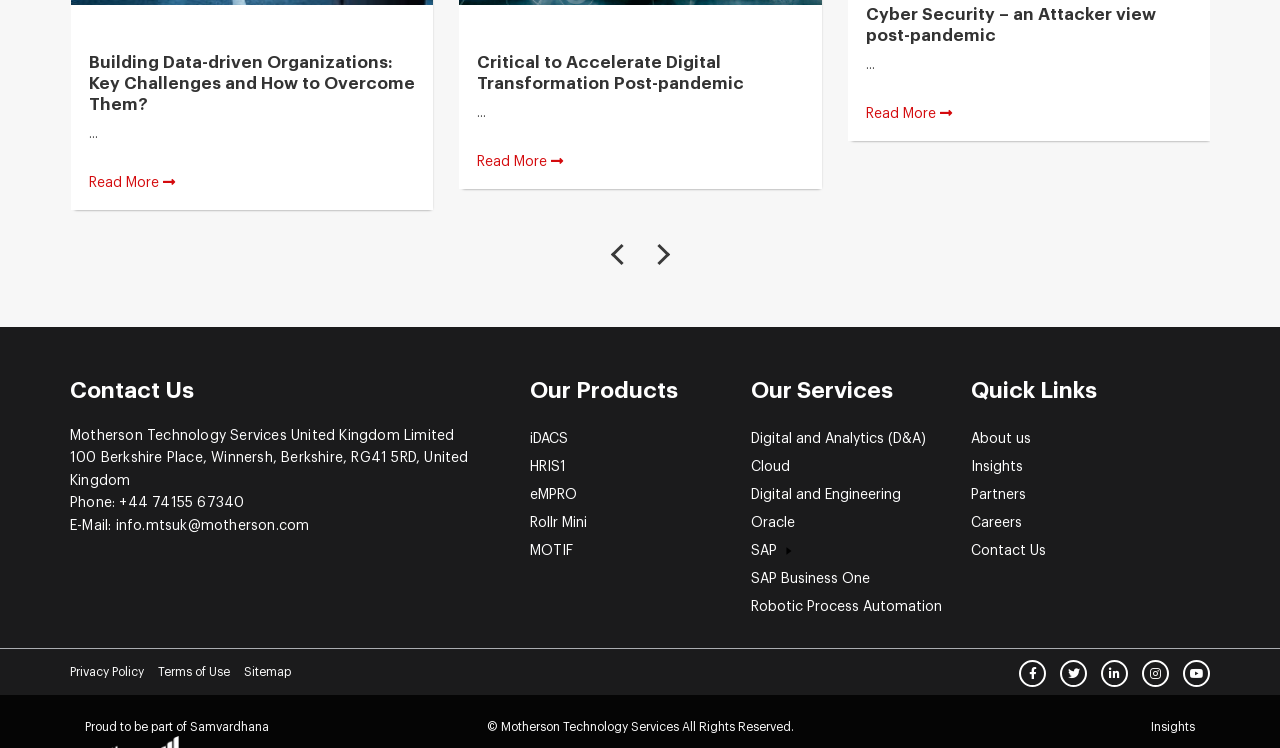Determine the bounding box coordinates of the UI element that matches the following description: "Cloud". The coordinates should be four float numbers between 0 and 1 in the format [left, top, right, bottom].

[0.586, 0.615, 0.617, 0.634]